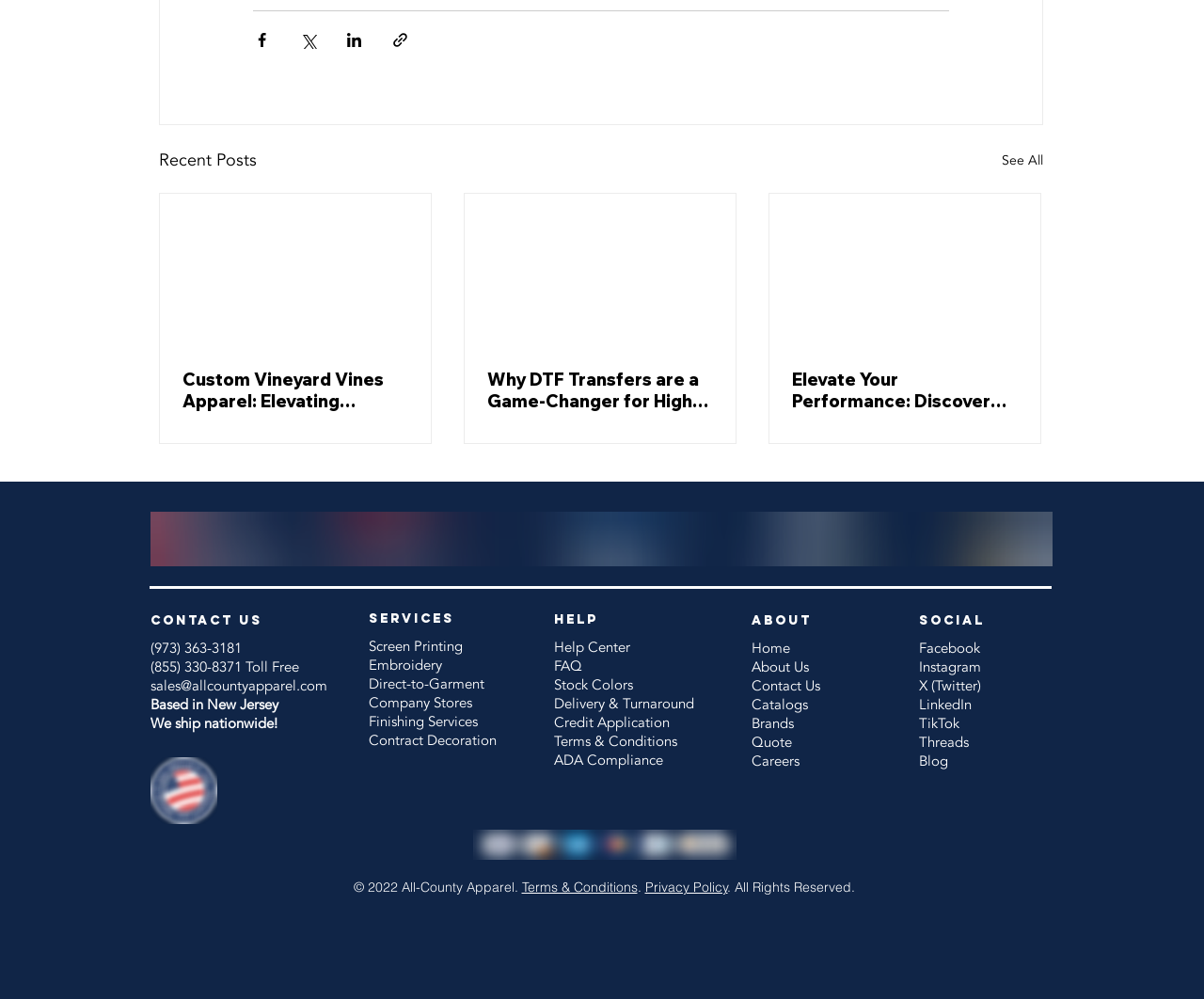Based on the element description Terms & Conditions, identify the bounding box of the UI element in the given webpage screenshot. The coordinates should be in the format (top-left x, top-left y, bottom-right x, bottom-right y) and must be between 0 and 1.

[0.46, 0.734, 0.562, 0.752]